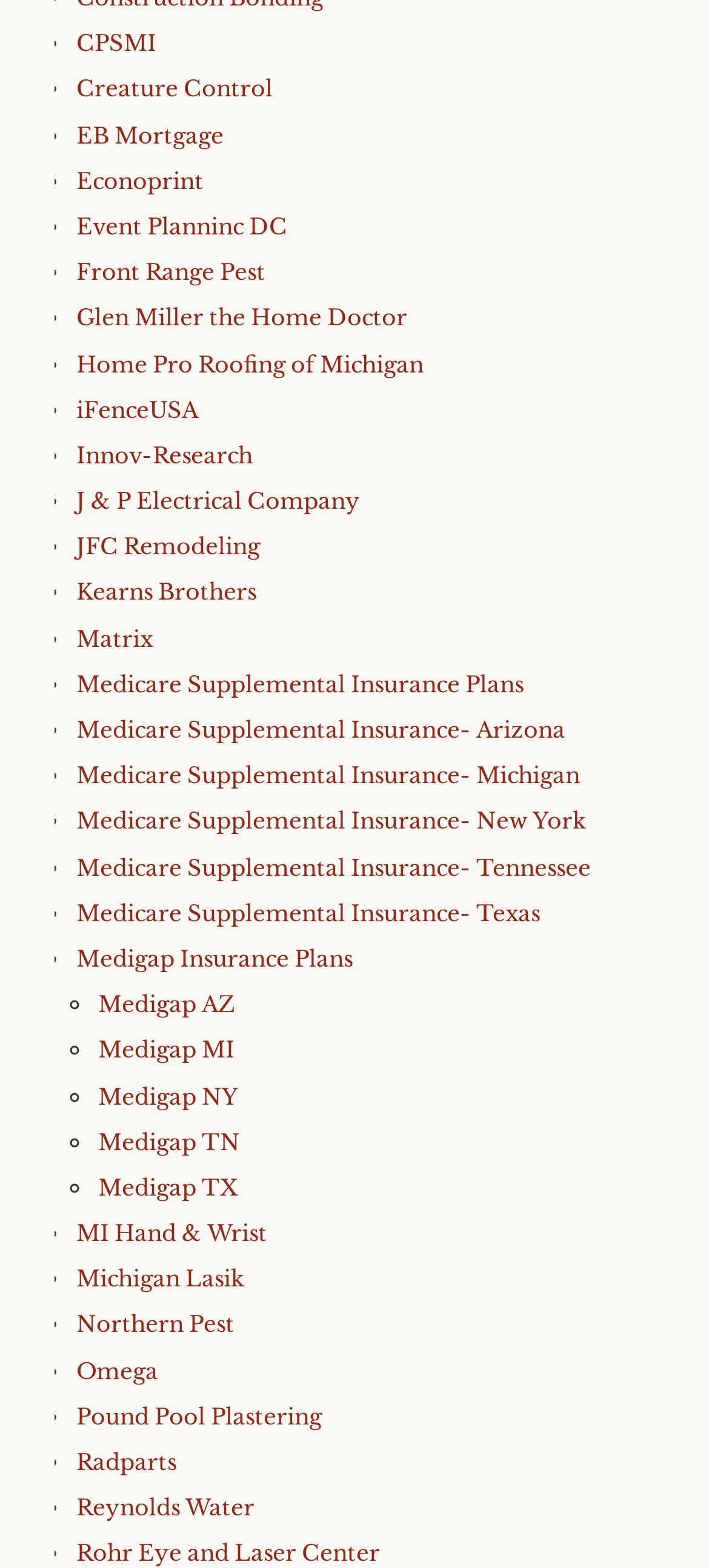What is the link below 'Medicare Supplemental Insurance Plans'?
Look at the webpage screenshot and answer the question with a detailed explanation.

The link below 'Medicare Supplemental Insurance Plans' is 'Medigap AZ' which is indicated by the list marker '◦'.